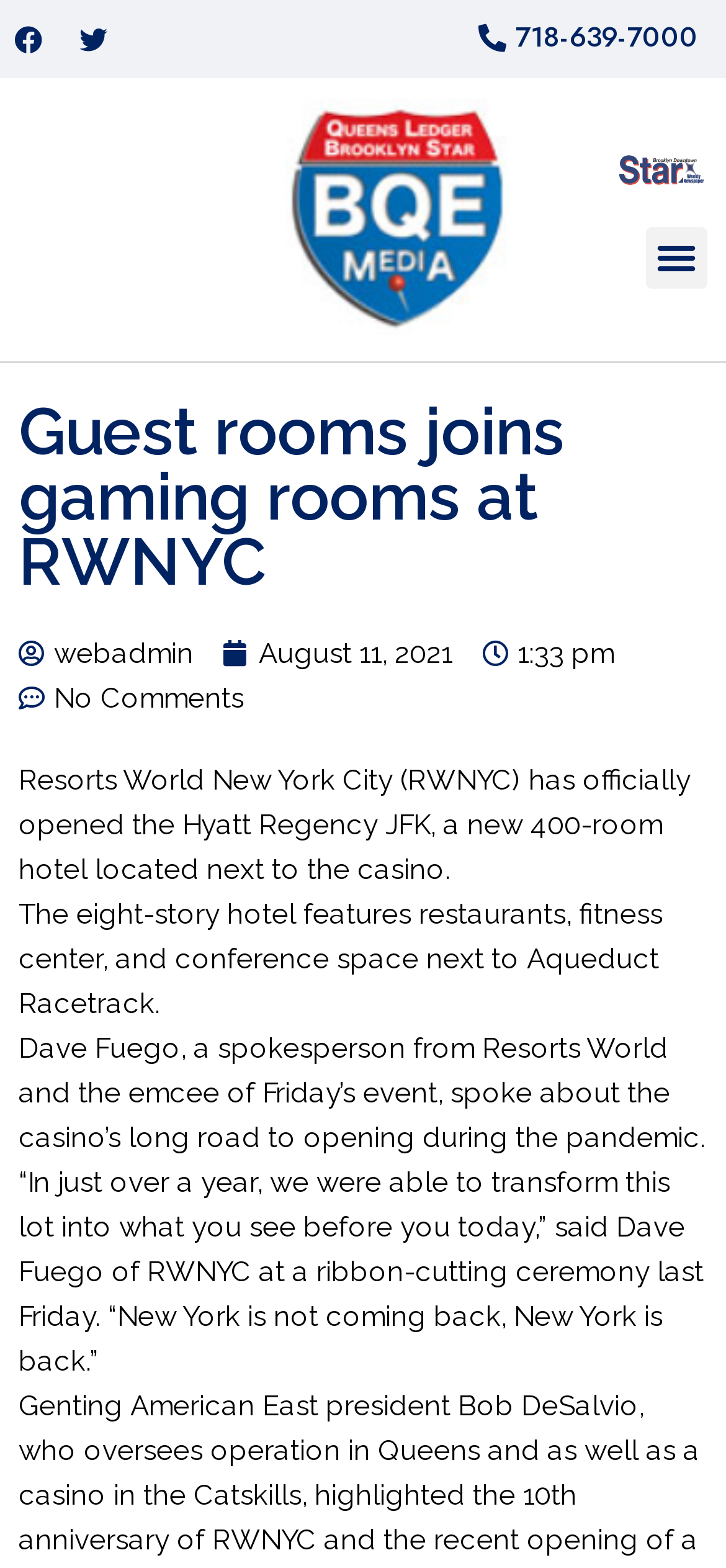Extract the primary headline from the webpage and present its text.

Guest rooms joins gaming rooms at RWNYC